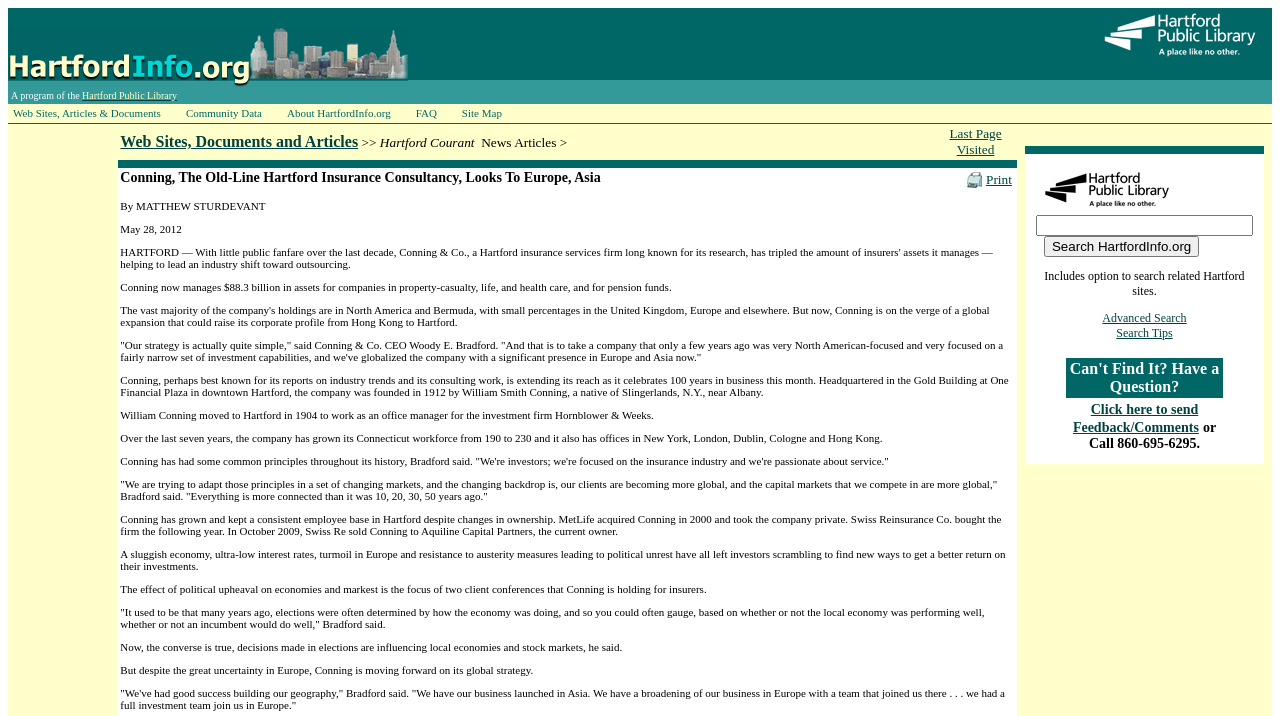Please determine the bounding box coordinates of the area that needs to be clicked to complete this task: 'Click on the 'Home' link'. The coordinates must be four float numbers between 0 and 1, formatted as [left, top, right, bottom].

None